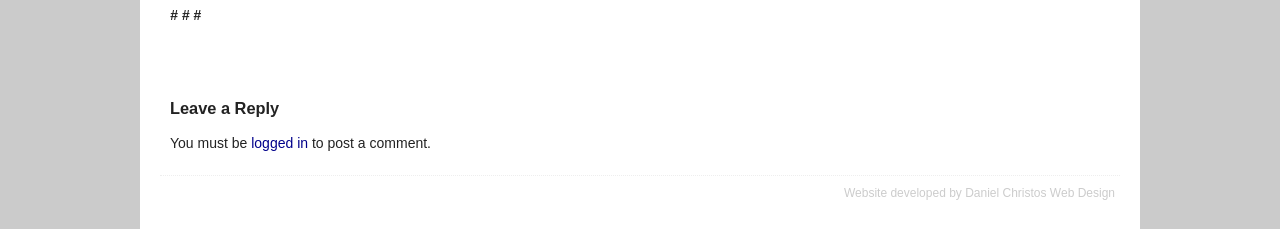Extract the bounding box coordinates of the UI element described by: "logged in". The coordinates should include four float numbers ranging from 0 to 1, e.g., [left, top, right, bottom].

[0.196, 0.588, 0.241, 0.658]